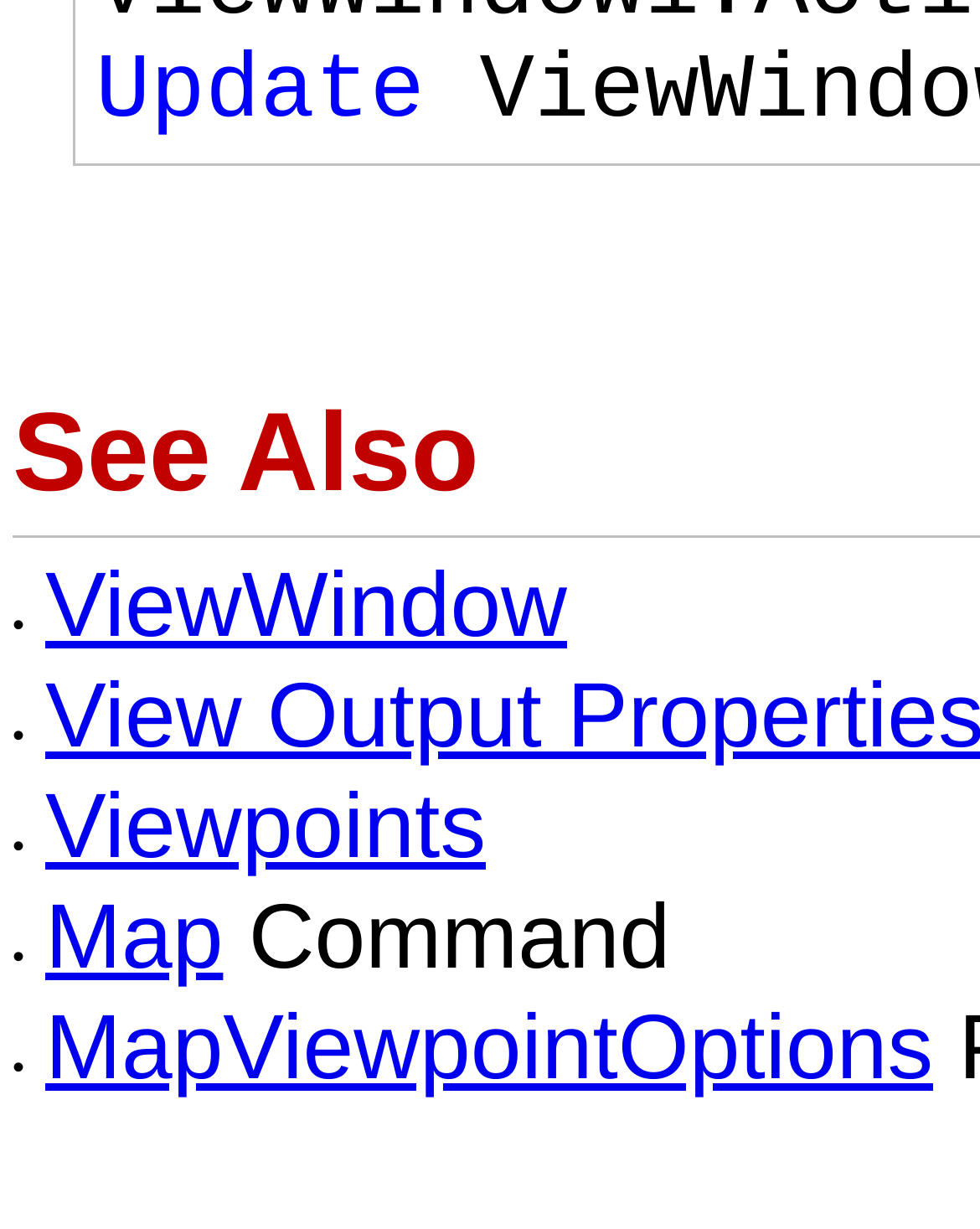Provide the bounding box coordinates, formatted as (top-left x, top-left y, bottom-right x, bottom-right y), with all values being floating point numbers between 0 and 1. Identify the bounding box of the UI element that matches the description: Map

[0.046, 0.72, 0.228, 0.804]